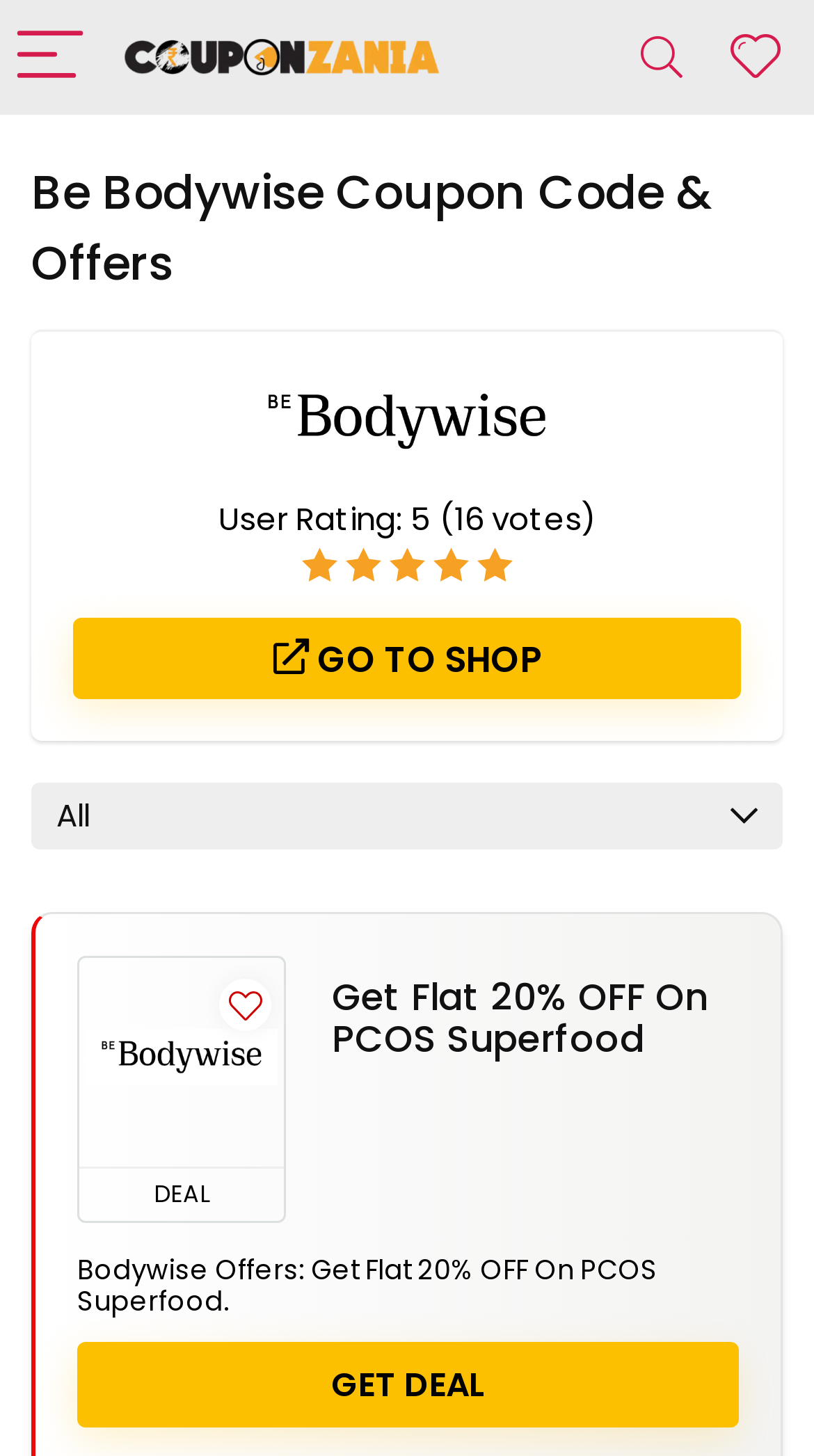Locate and generate the text content of the webpage's heading.

Be Bodywise Coupon Code & Offers